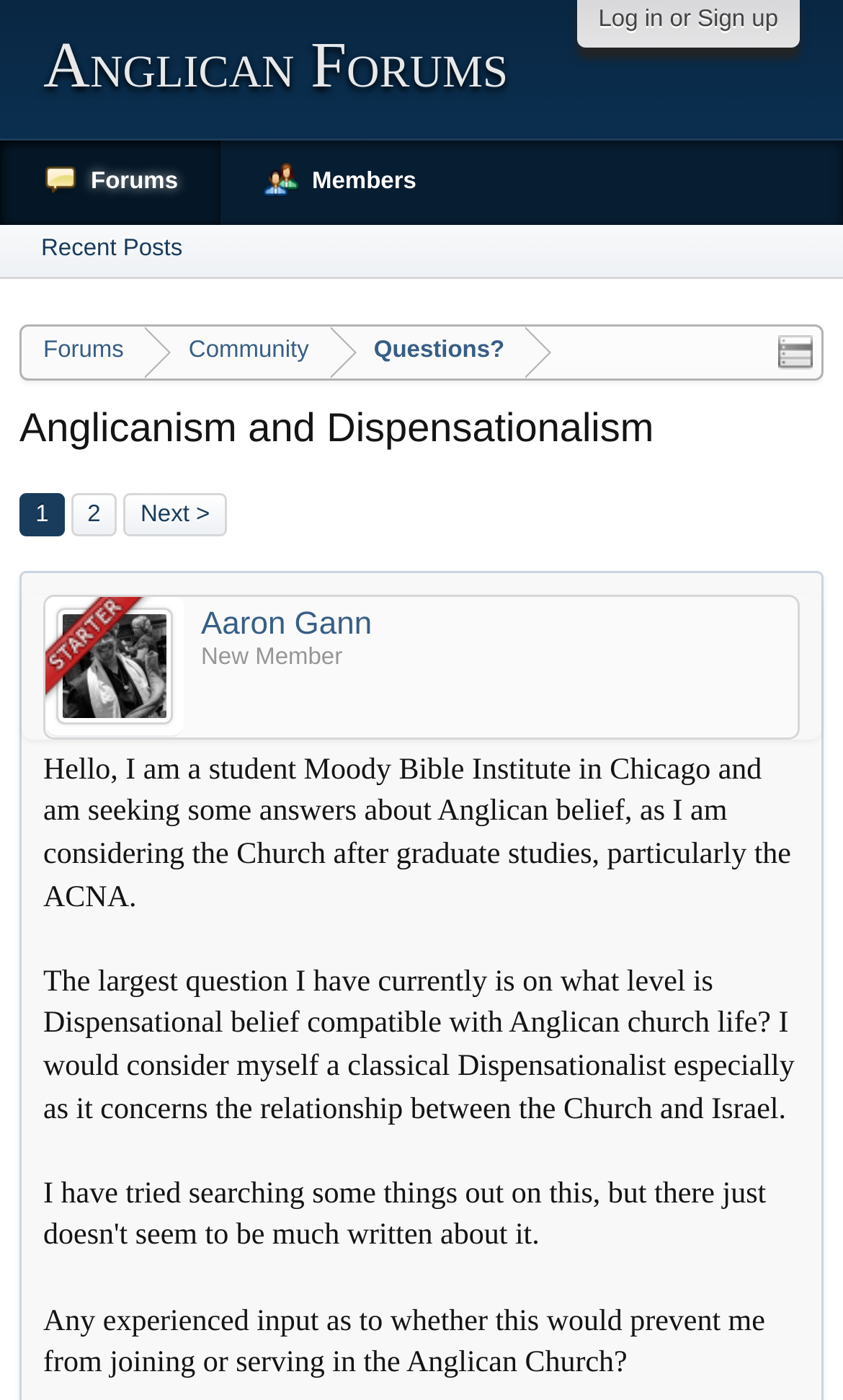Given the description "anglican74", provide the bounding box coordinates of the corresponding UI element.

[0.238, 0.027, 0.946, 0.052]